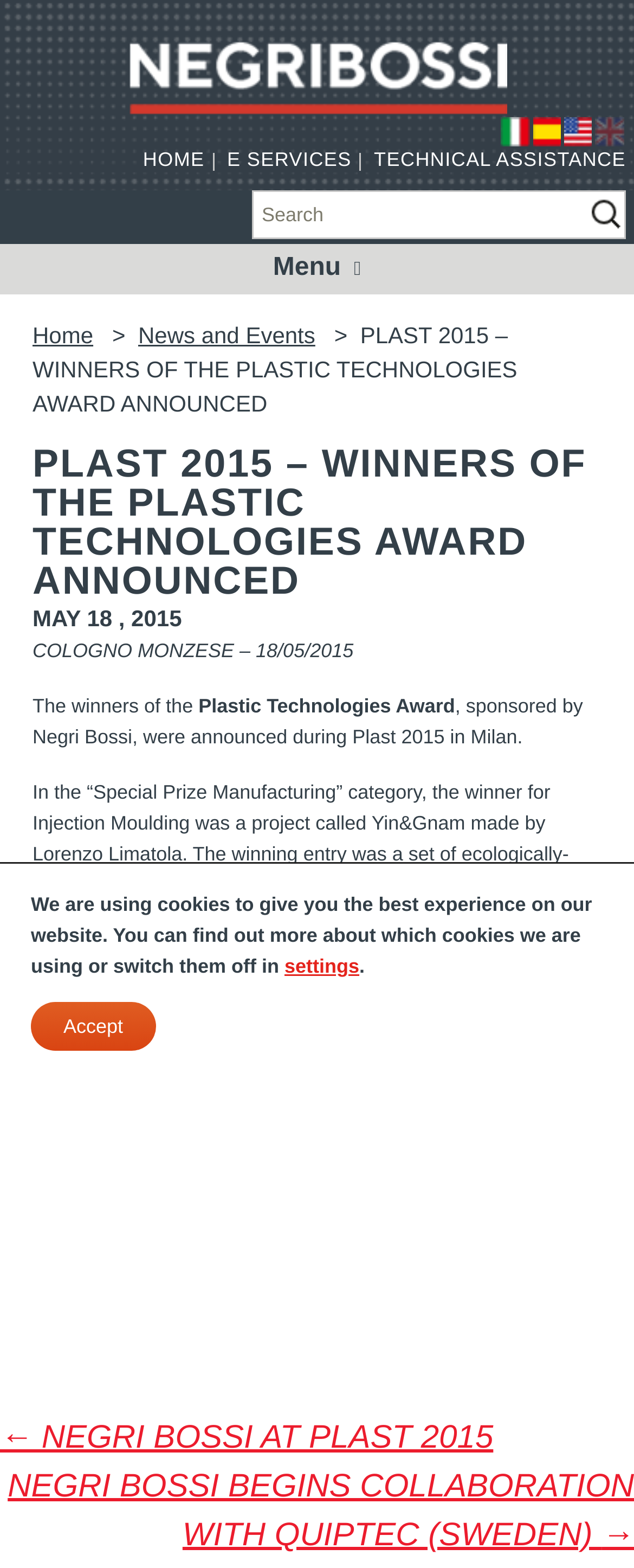Give a detailed overview of the webpage's appearance and contents.

The webpage appears to be an article page from Negri Bossi's website, announcing the winners of the Plastic Technologies Award during Plast 2015 in Milan. 

At the top left corner, there is a Negri Bossi logo, which is also a link. To the right of the logo, there are four language selection links: 'it', 'es-gl', 'en-us', and 'en-uk'. Below these links, there are four main navigation links: 'HOME', 'E SERVICES', and 'TECHNICAL ASSISTANCE'. 

On the top right side, there is a search box and a button with a menu icon. Below the search box, there is a "Skip to content" link. 

The main content of the page is an article with a heading "PLAST 2015 – WINNERS OF THE PLASTIC TECHNOLOGIES AWARD ANNOUNCED". The article is divided into several paragraphs, describing the winners of the award, including the "Special Prize Manufacturing" category winner, Lorenzo Limatola, and his project Yin&Gnam. 

At the bottom of the page, there are two links to related articles: "← NEGRI BOSSI AT PLAST 2015" and "NEGRI BOSSI BEGINS COLLABORATION WITH QUIPTEC (SWEDEN) →". 

Additionally, there is a GDPR Cookie Banner at the bottom of the page, which informs users about the use of cookies on the website and provides a link to settings and an "Accept" button.